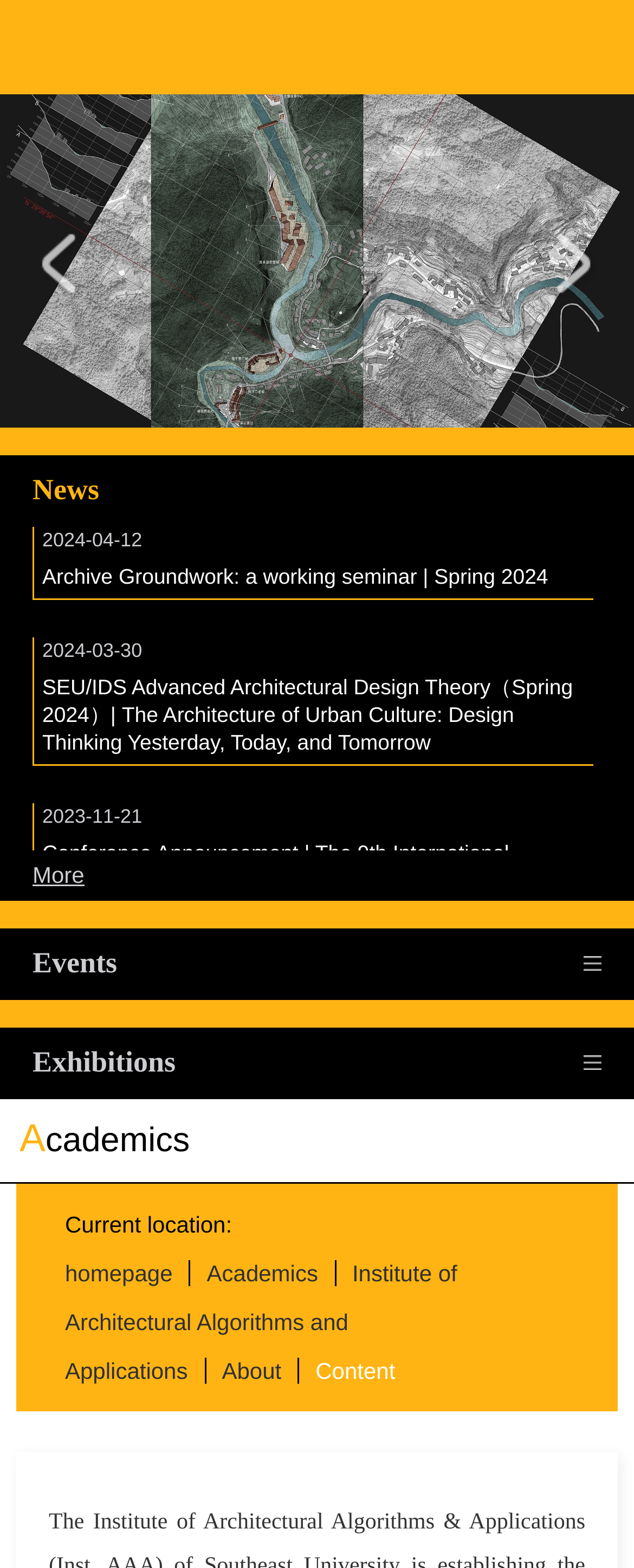Please determine the bounding box coordinates for the element that should be clicked to follow these instructions: "browse events".

[0.051, 0.592, 0.949, 0.636]